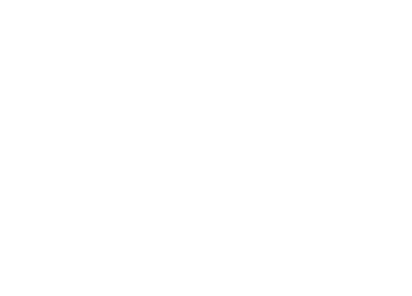What is the atmosphere of the venue?
Give a single word or phrase as your answer by examining the image.

Fun